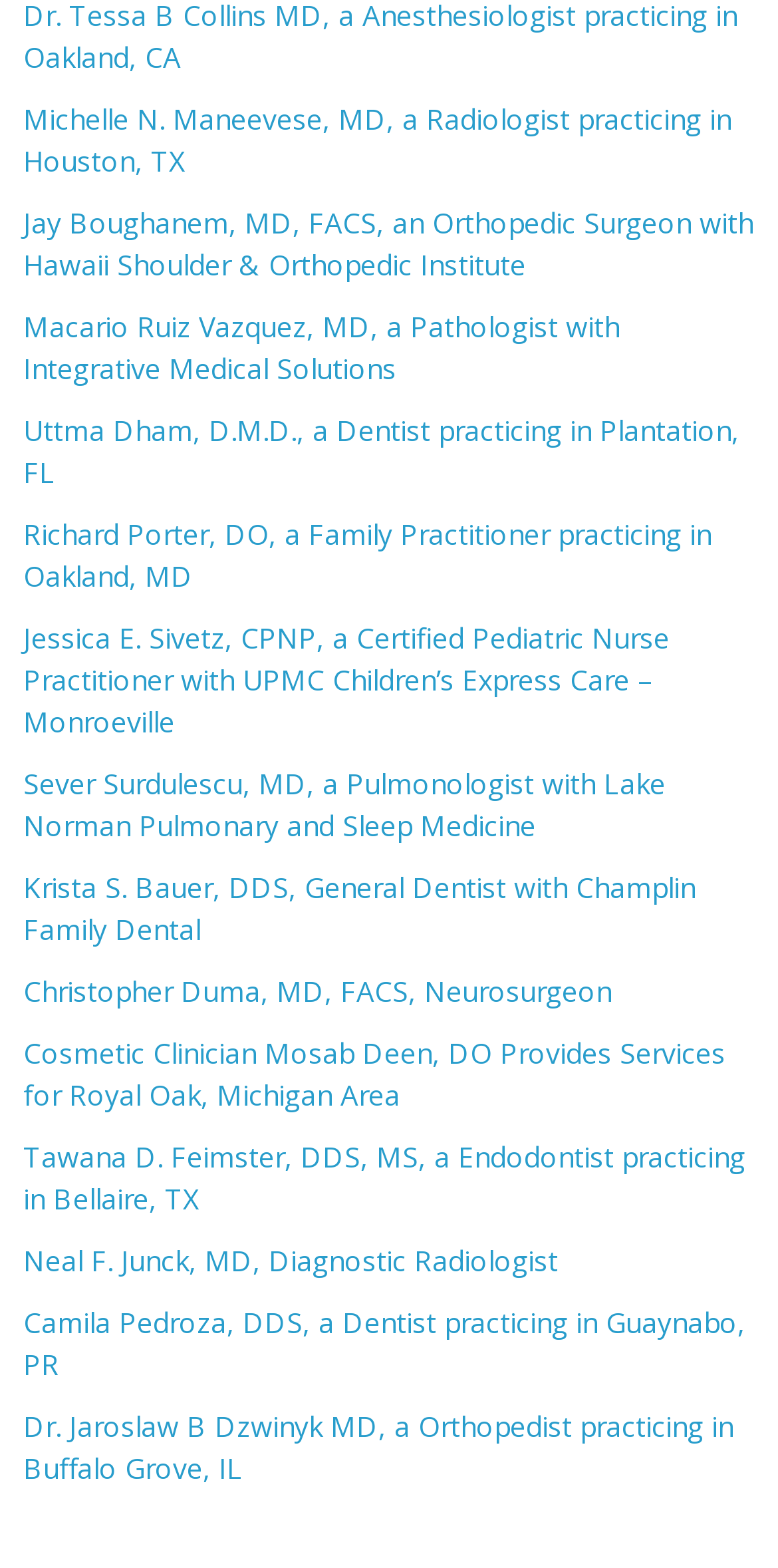Could you specify the bounding box coordinates for the clickable section to complete the following instruction: "Learn more about Macario Ruiz Vazquez"?

[0.03, 0.195, 0.97, 0.249]